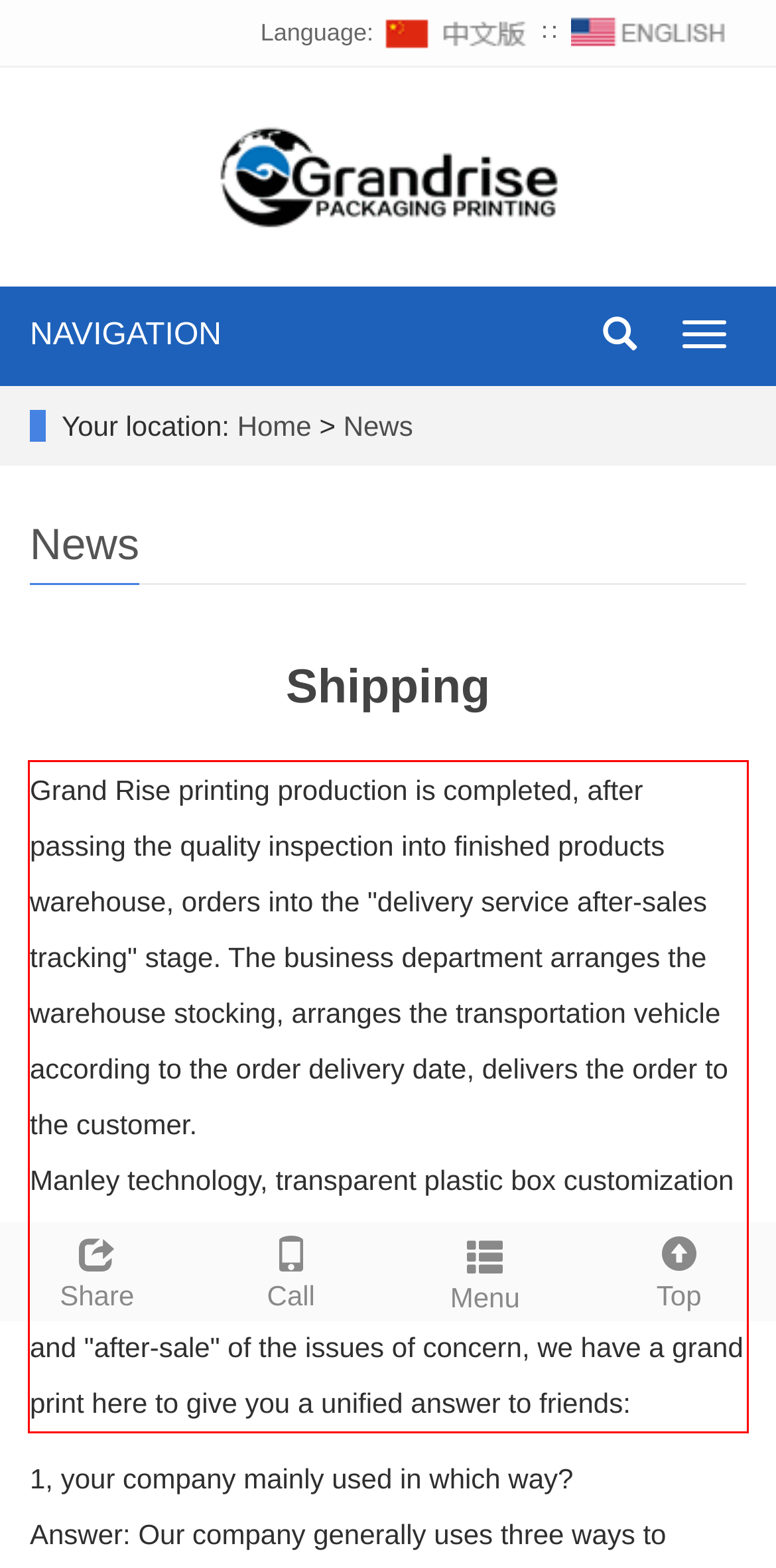You have a screenshot of a webpage with a red bounding box. Use OCR to generate the text contained within this red rectangle.

Grand Rise printing production is completed, after passing the quality inspection into finished products warehouse, orders into the "delivery service after-sales tracking" stage. The business department arranges the warehouse stocking, arranges the transportation vehicle according to the order delivery date, delivers the order to the customer. Manley technology, transparent plastic box customization experts, to provide you with the most secure delivery and after-sales service. For some customers of the "delivery" and "after-sale" of the issues of concern, we have a grand print here to give you a unified answer to friends: